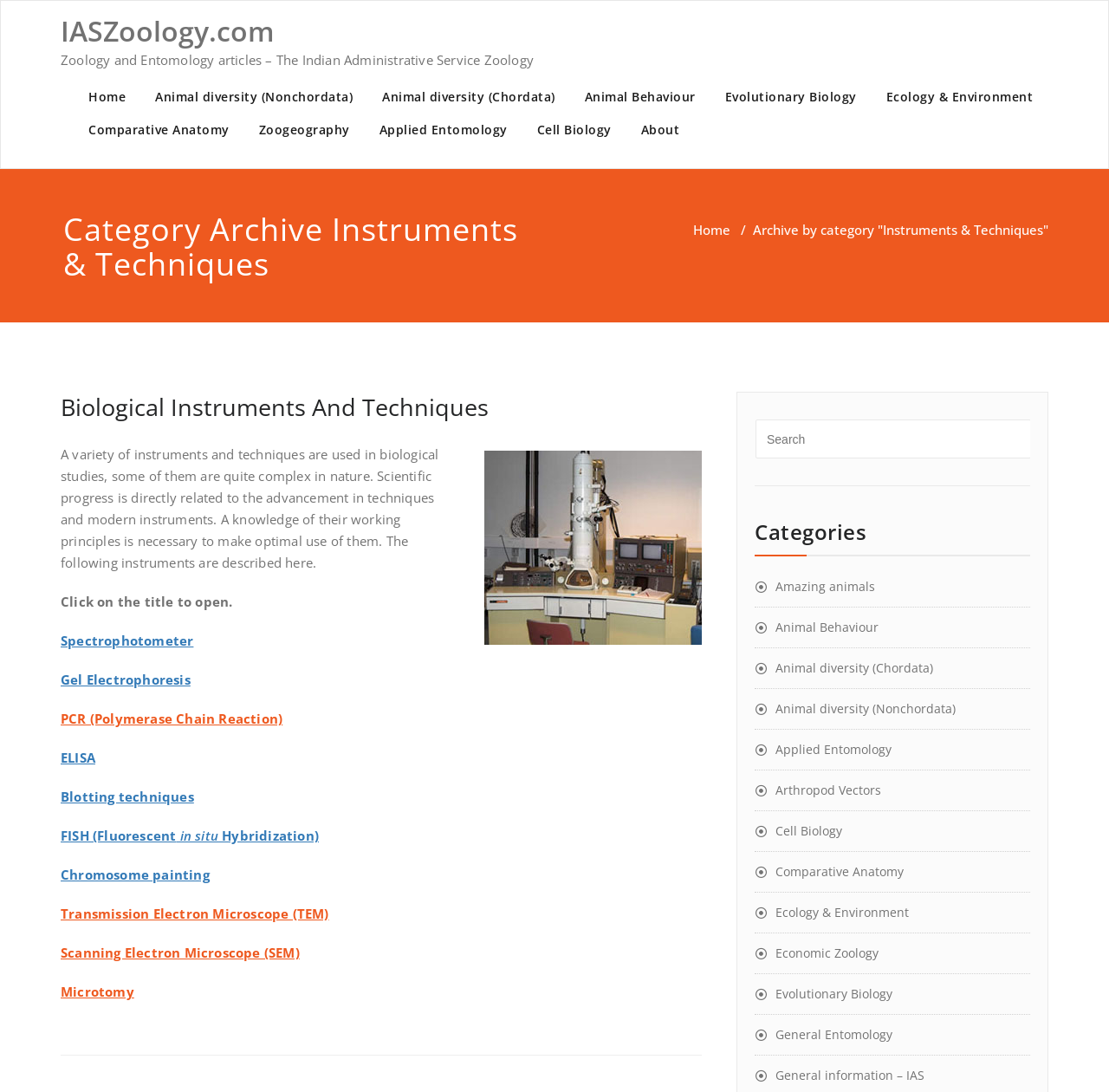Can you find and provide the main heading text of this webpage?

Category Archive Instruments & Techniques